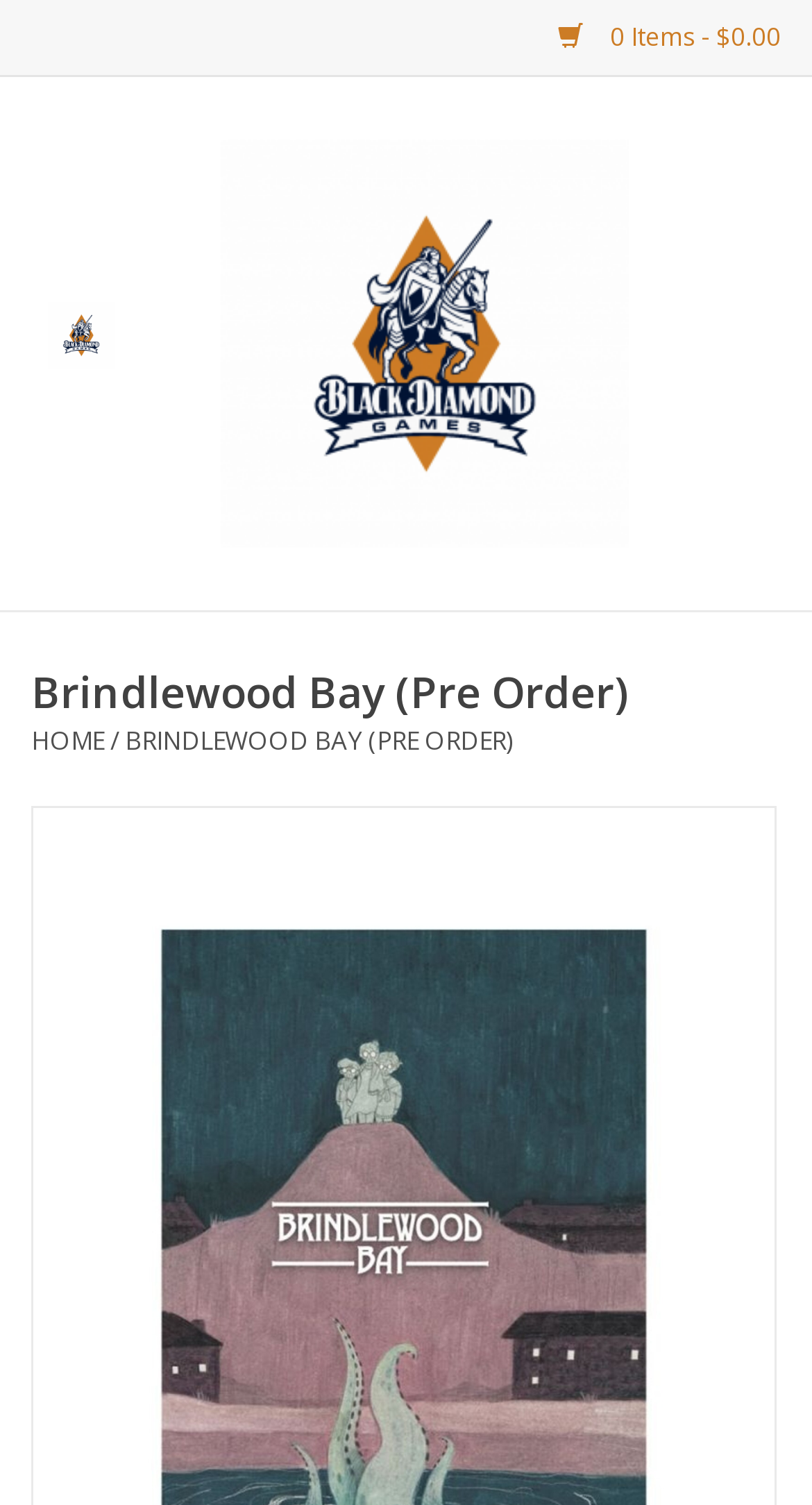Locate the headline of the webpage and generate its content.

Brindlewood Bay (Pre Order)